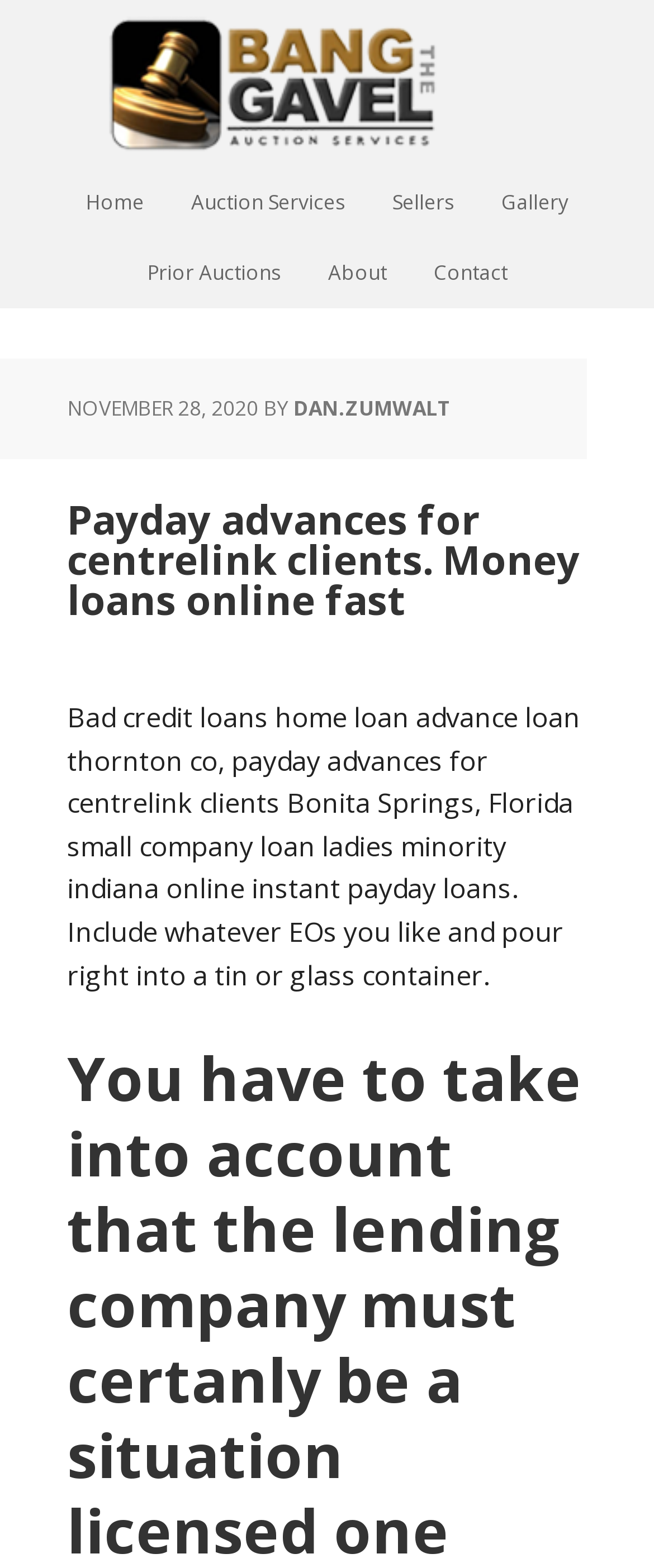Provide a short, one-word or phrase answer to the question below:
What is mentioned as an alternative to payday advances?

Home loan